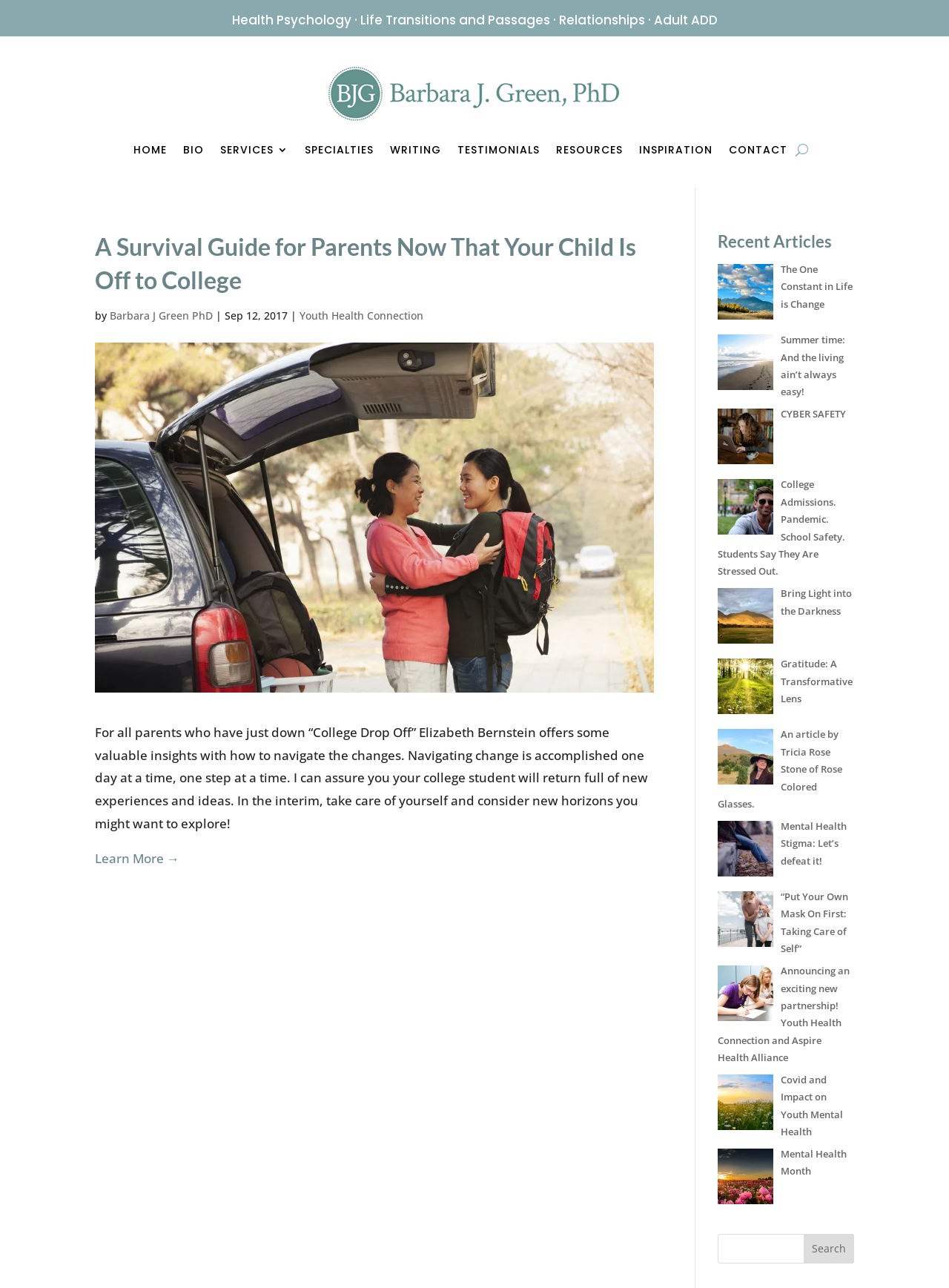Give an in-depth explanation of the webpage layout and content.

This webpage is a blog or article page focused on health psychology, specifically written by Barbara J Green PhD. At the top, there are several links to different categories, including "Health Psychology", "Life Transitions and Passages", "Relationships", and "Adult ADD". Below these links, there is a prominent image of Barbara J Green PhD, accompanied by a link to her profile.

The main content of the page is an article titled "A Survival Guide for Parents Now That Your Child Is Off to College", written by Barbara J Green PhD. The article is dated September 12, 2017, and has a brief summary or introduction. Below the article, there is a "Learn More" link.

To the right of the article, there is a section titled "Recent Articles", which lists several links to other articles, each with a brief title and an accompanying image. These articles appear to be related to health psychology, mental health, and wellness.

At the top left of the page, there is a navigation menu with links to different sections of the website, including "HOME", "BIO", "SERVICES", "SPECIALTIES", "WRITING", "TESTIMONIALS", "RESOURCES", "INSPIRATION", and "CONTACT". There is also a search bar at the bottom right of the page, where users can enter keywords to search for specific content.